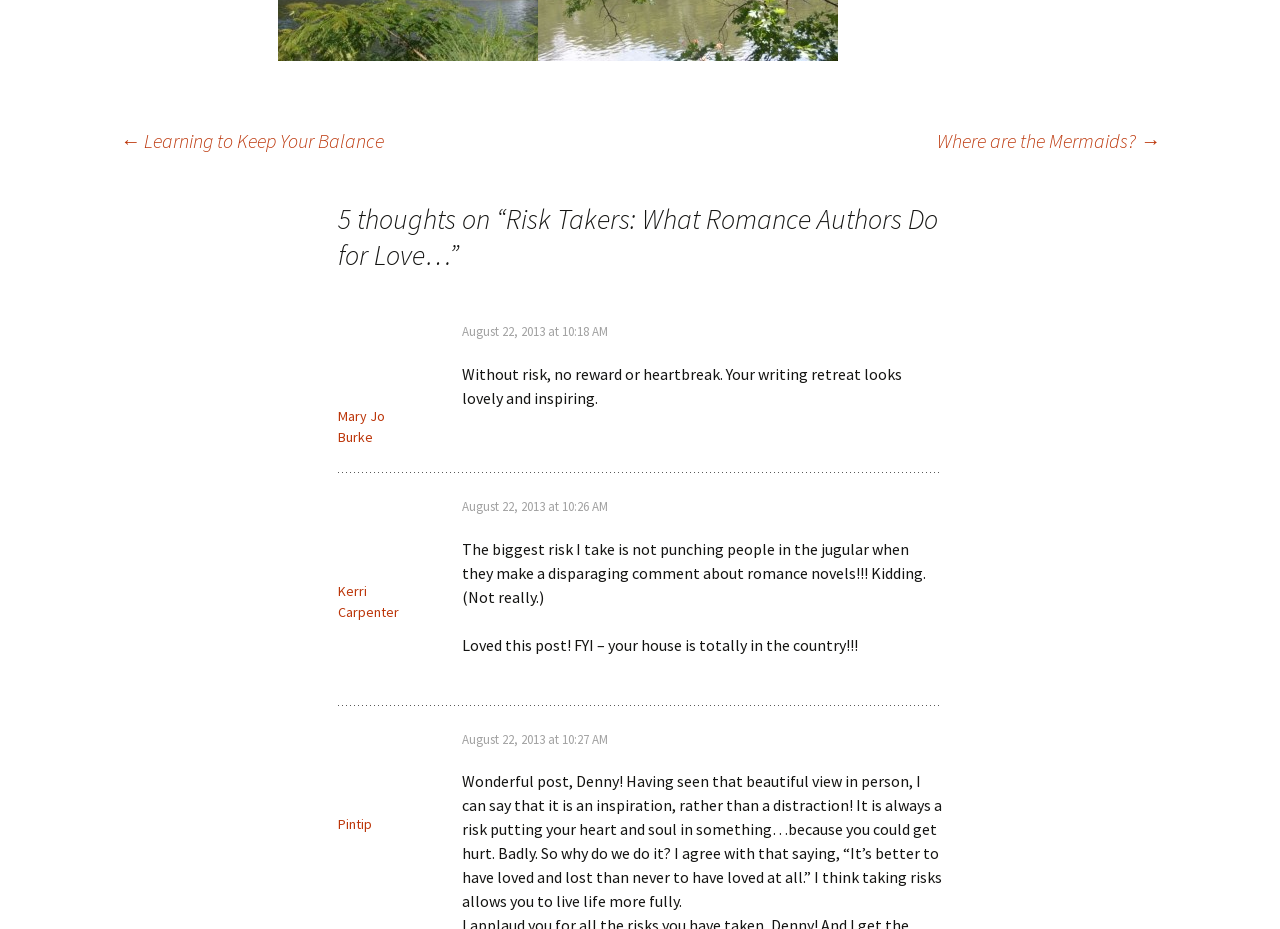Predict the bounding box of the UI element based on this description: "Where are the Mermaids? →".

[0.732, 0.136, 0.906, 0.168]